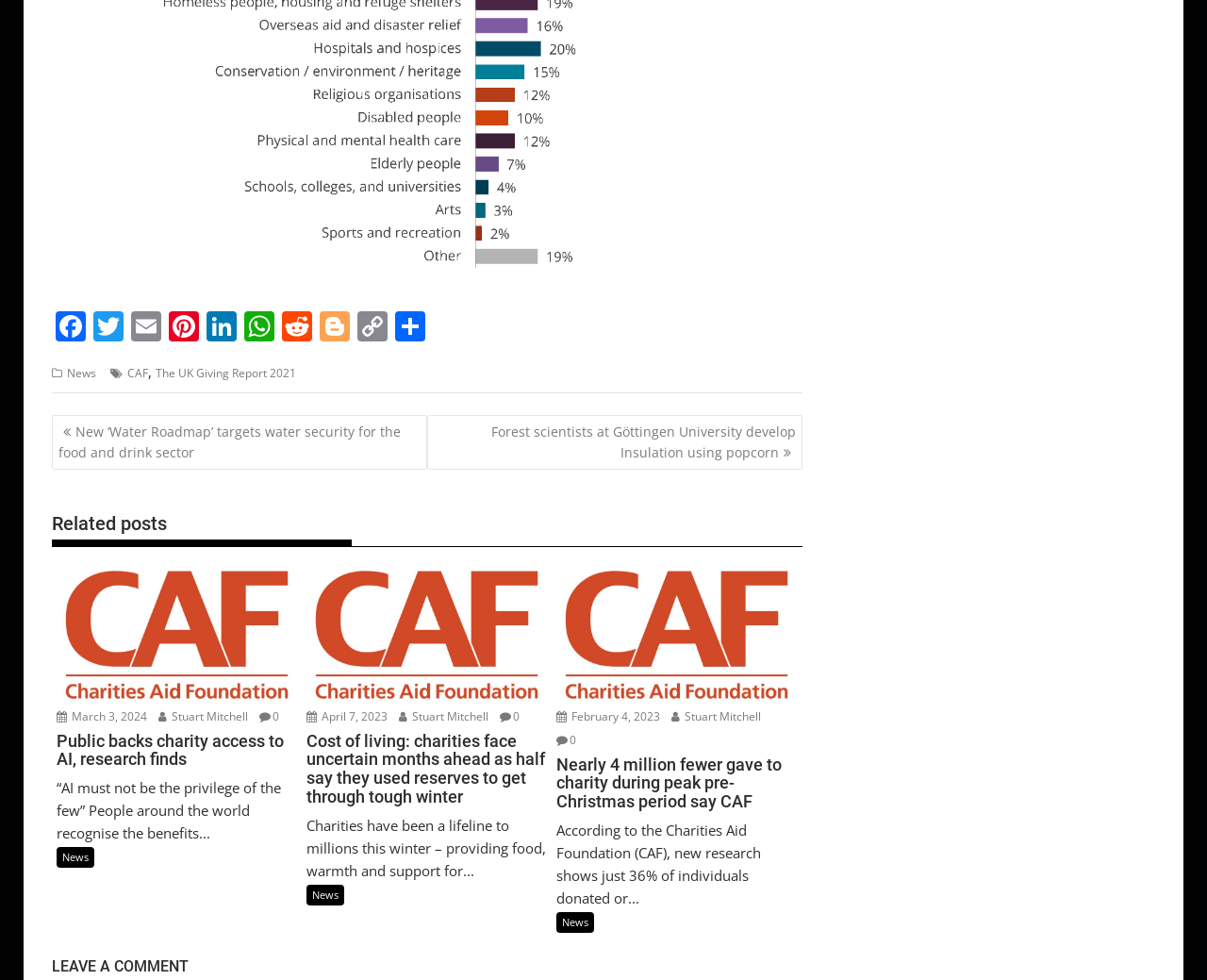Locate the bounding box coordinates of the area you need to click to fulfill this instruction: 'Read the post 'New ‘Water Roadmap’ targets water security for the food and drink sector''. The coordinates must be in the form of four float numbers ranging from 0 to 1: [left, top, right, bottom].

[0.043, 0.423, 0.354, 0.48]